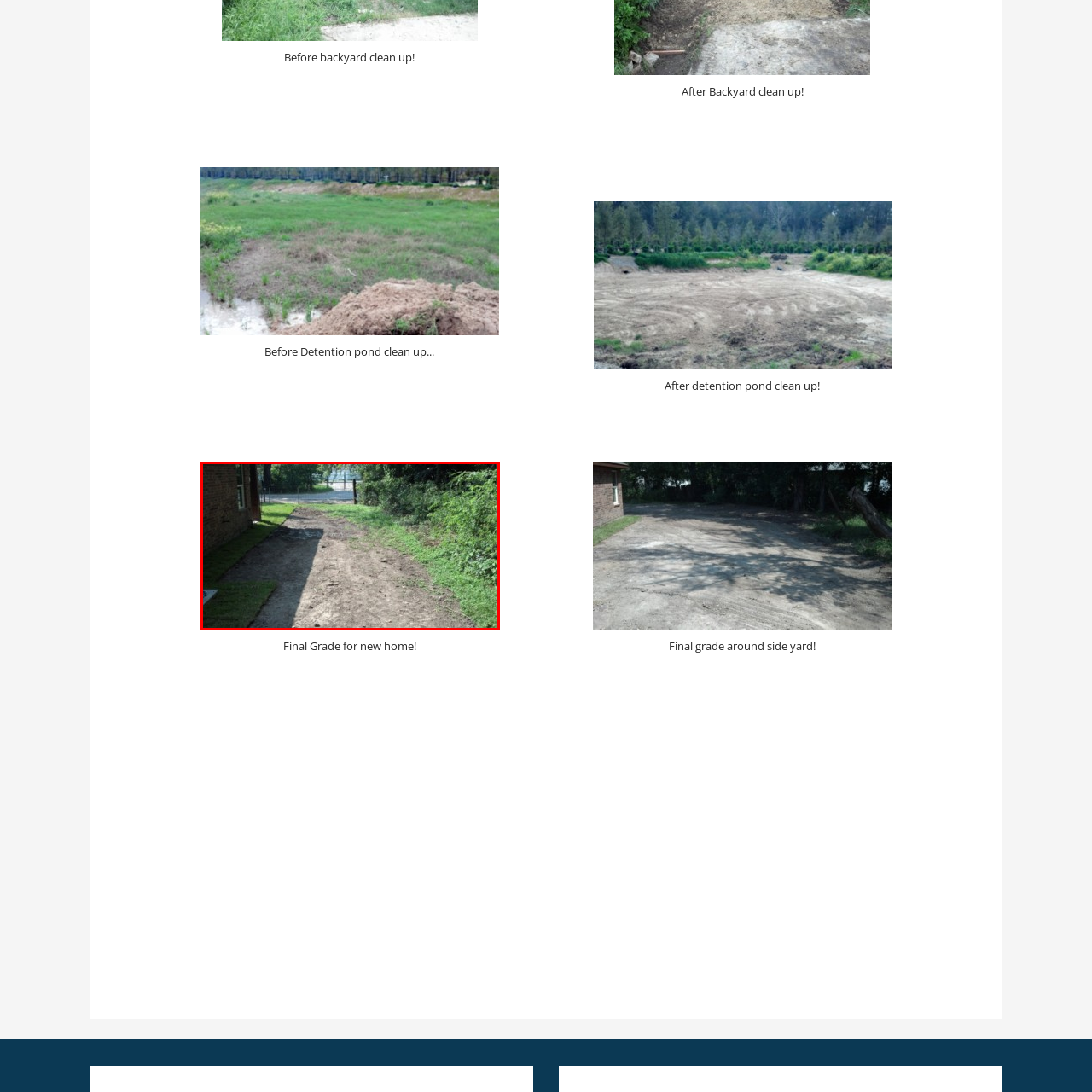Look at the photo within the red outline and describe it thoroughly.

The image showcases the area designated for the final grading process of a new home. The scene depicts a freshly cleared strip of land, characterized by bare soil and scattered debris, indicating recent site preparation. To the left, there’s a glimpse of the side of a brick building, providing context to the location. On the right, lush greenery borders the pathway, hinting at the natural landscape surrounding the property. In the background, a glimpse of a fence and road can be seen, suggesting easy access to the area. Overall, this image highlights the initial stages of landscaping and grading as part of the property development project, emphasizing the transformation of the space in preparation for future construction.